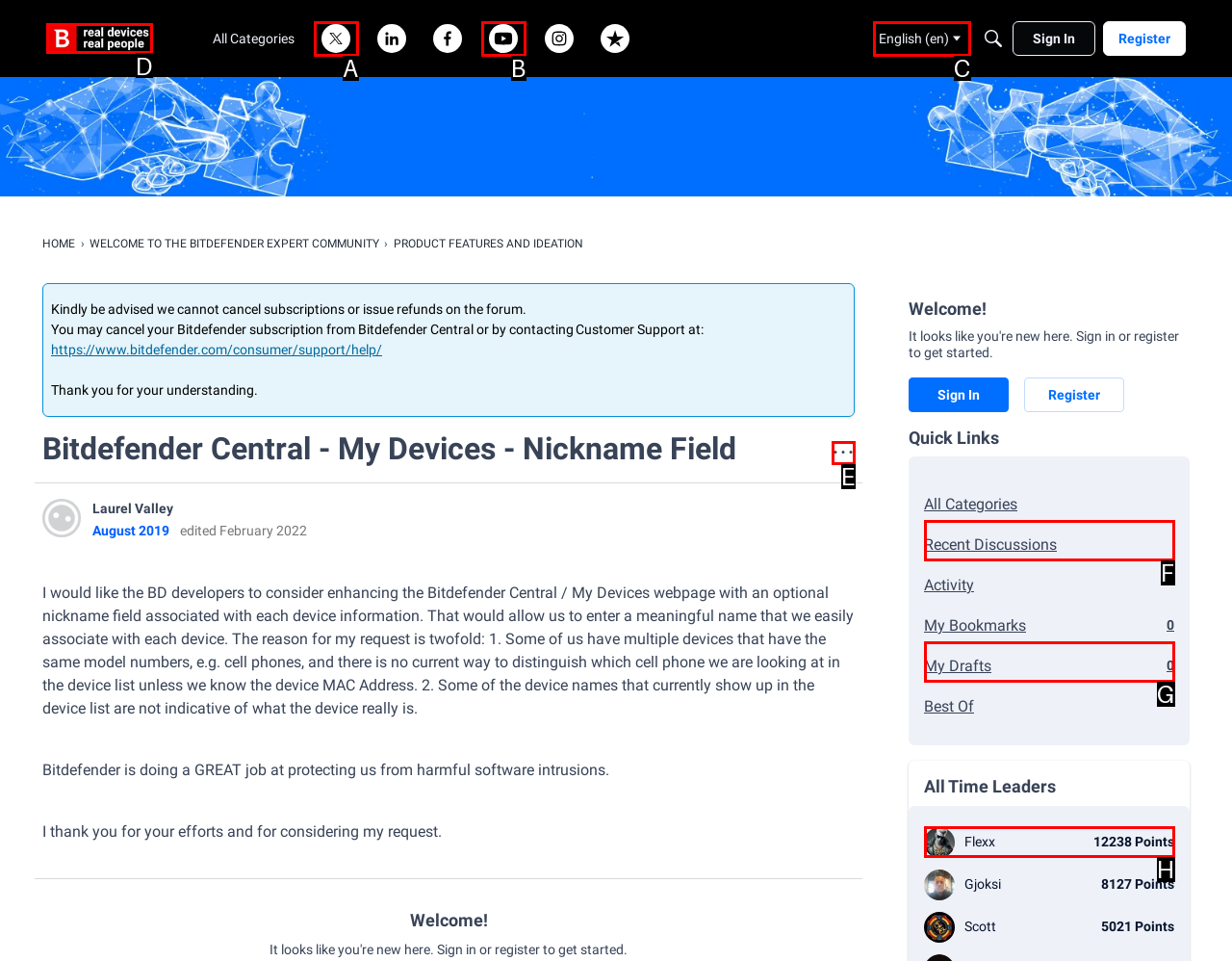Choose the HTML element that matches the description: parent_node: Skip to content
Reply with the letter of the correct option from the given choices.

D